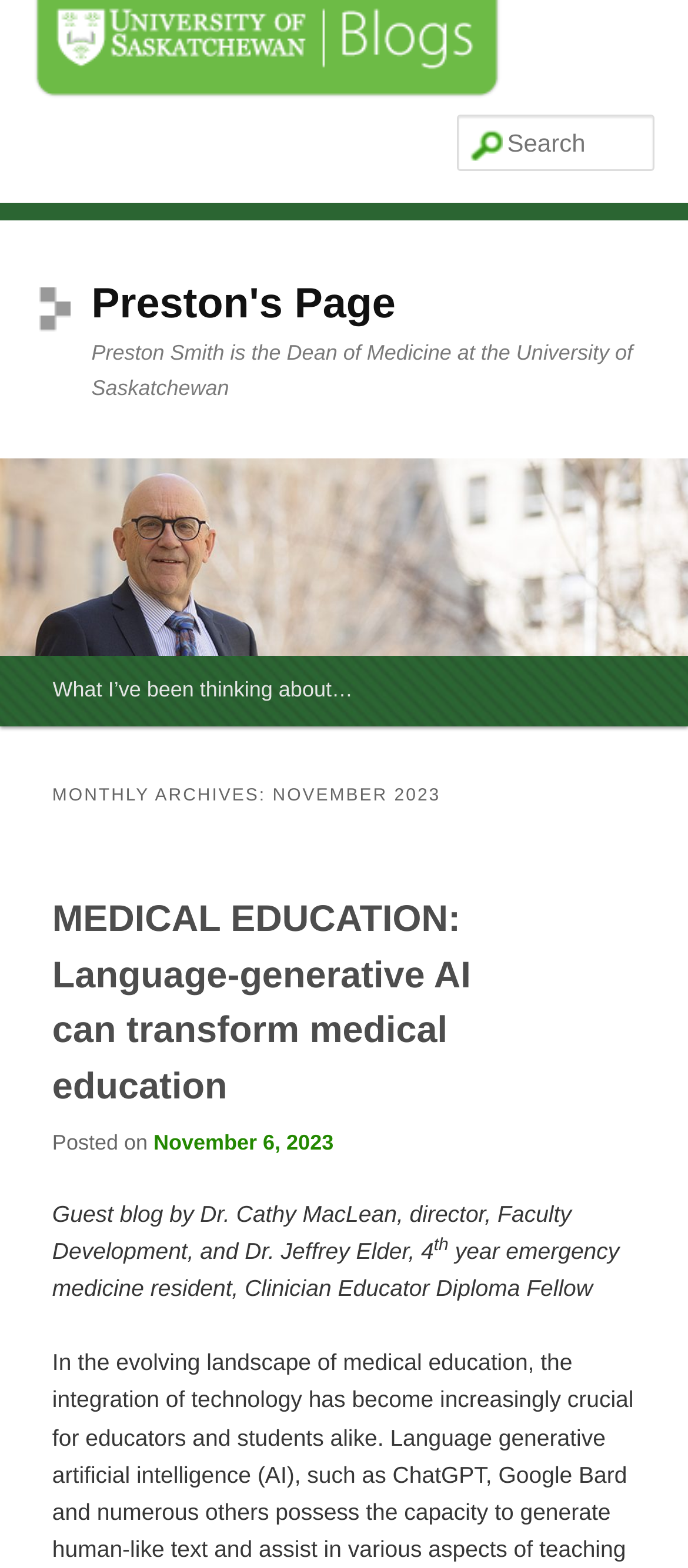Identify the bounding box coordinates for the UI element that matches this description: "November 6, 2023".

[0.223, 0.72, 0.485, 0.736]